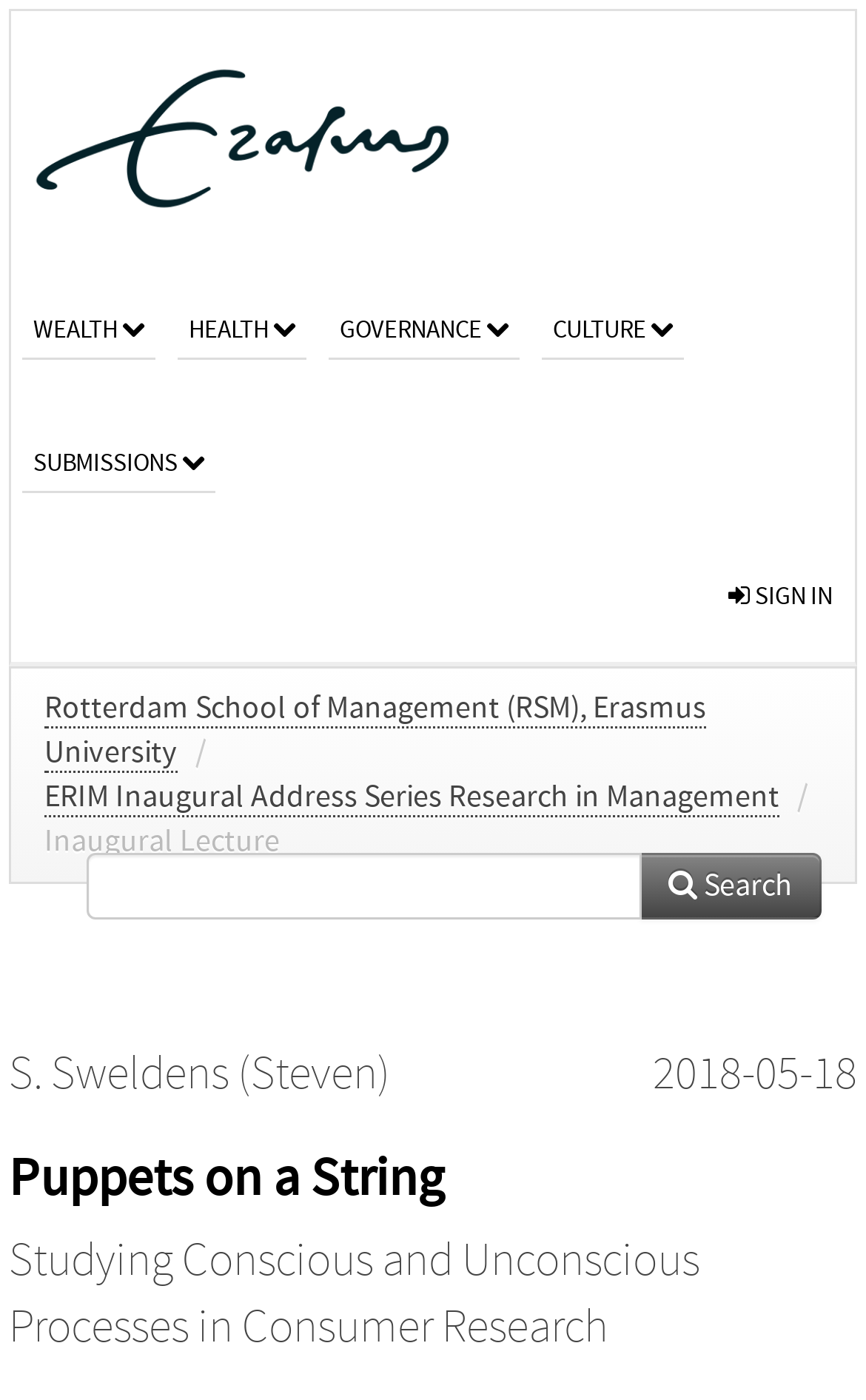Extract the top-level heading from the webpage and provide its text.

Puppets on a String